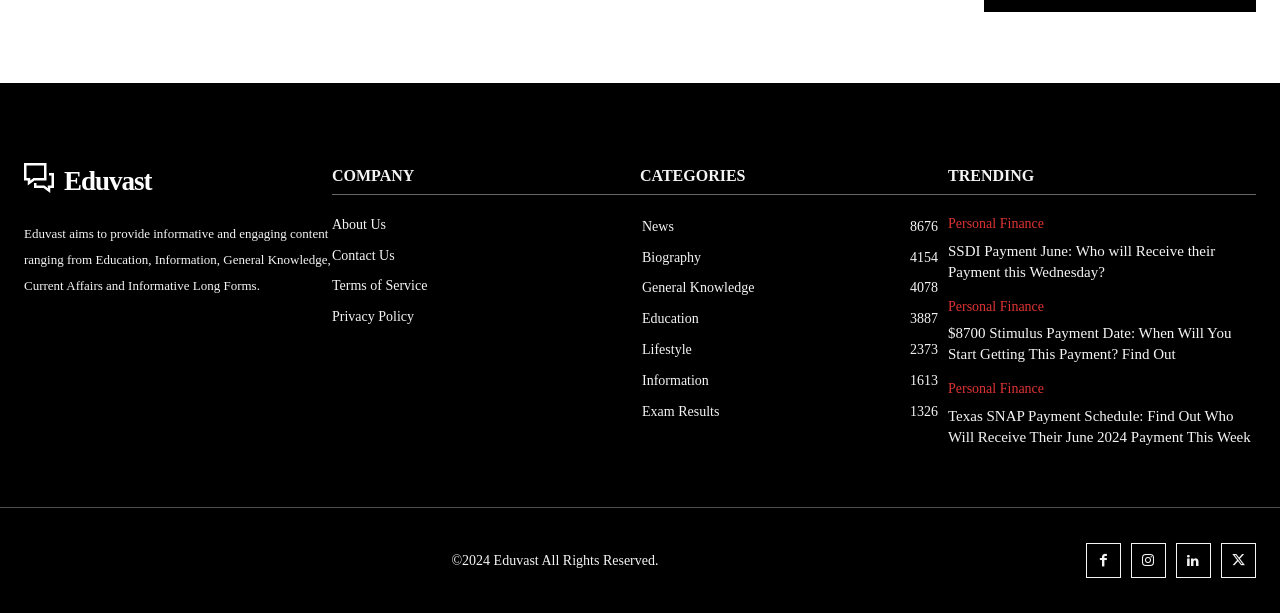Predict the bounding box of the UI element that fits this description: "Contact Us".

[0.259, 0.376, 0.5, 0.426]